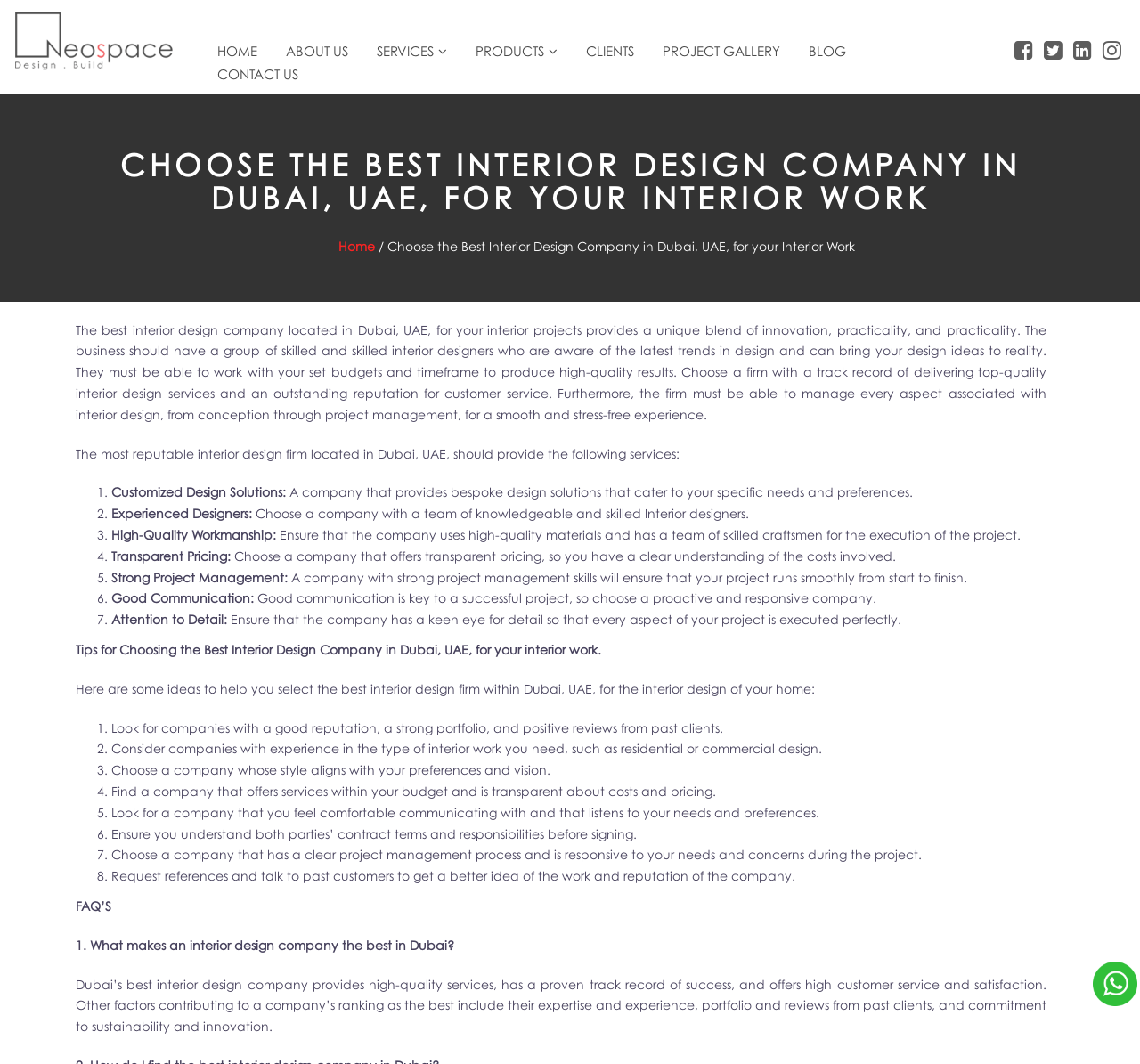Find the bounding box coordinates of the element I should click to carry out the following instruction: "View the project gallery".

[0.582, 0.038, 0.685, 0.059]